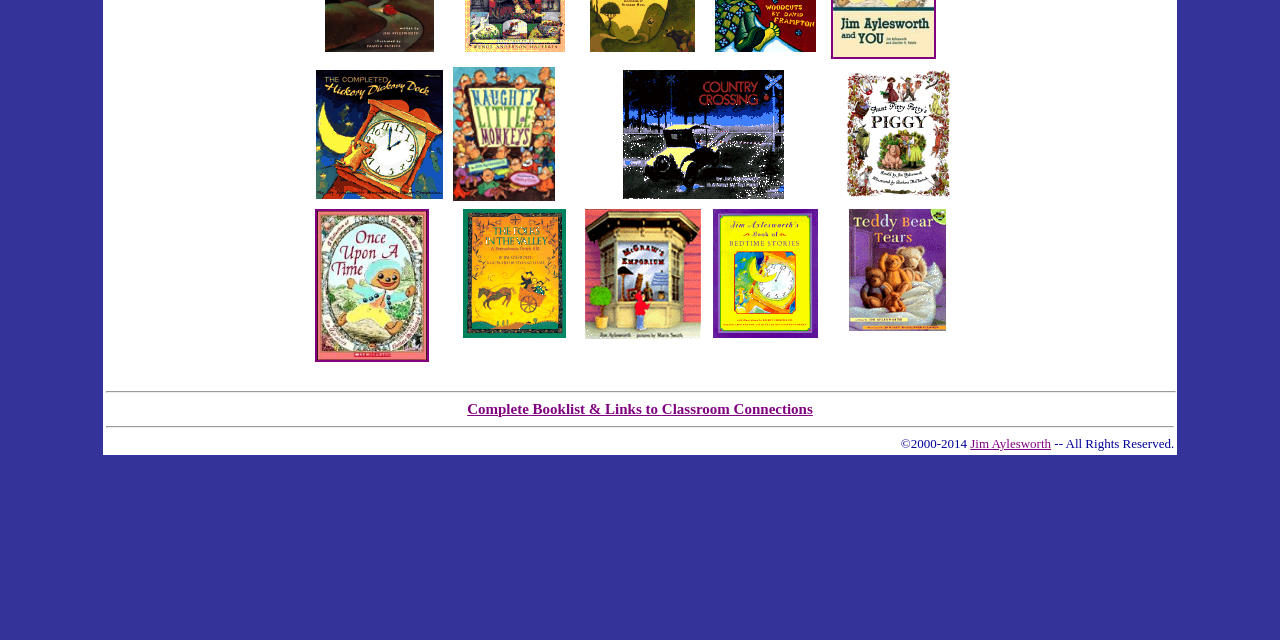Calculate the bounding box coordinates for the UI element based on the following description: "alt="McGraw's Emporium"". Ensure the coordinates are four float numbers between 0 and 1, i.e., [left, top, right, bottom].

[0.457, 0.508, 0.548, 0.534]